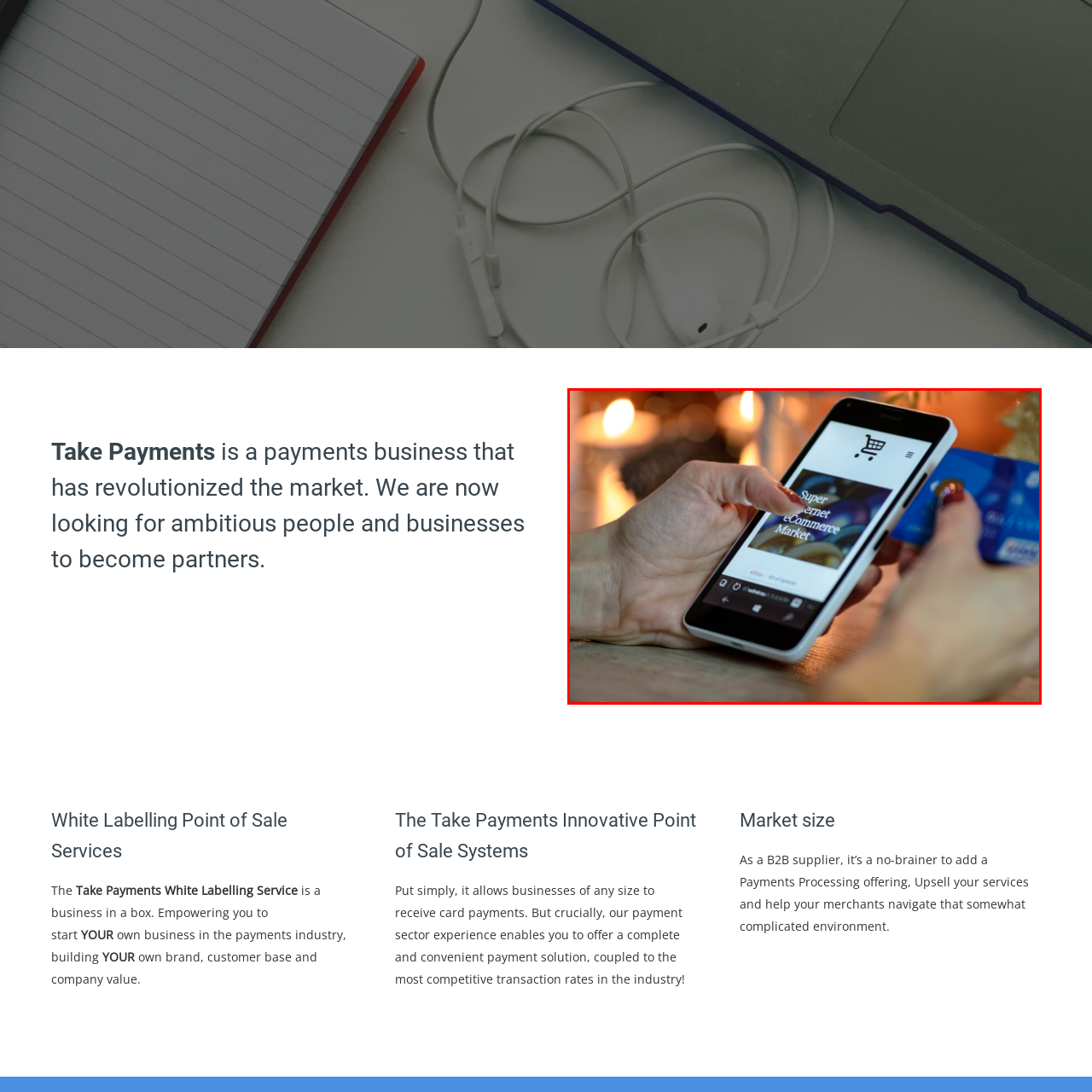Concentrate on the part of the image bordered in red, What type of atmosphere is created by the blurred background? Answer concisely with a word or phrase.

warm and inviting